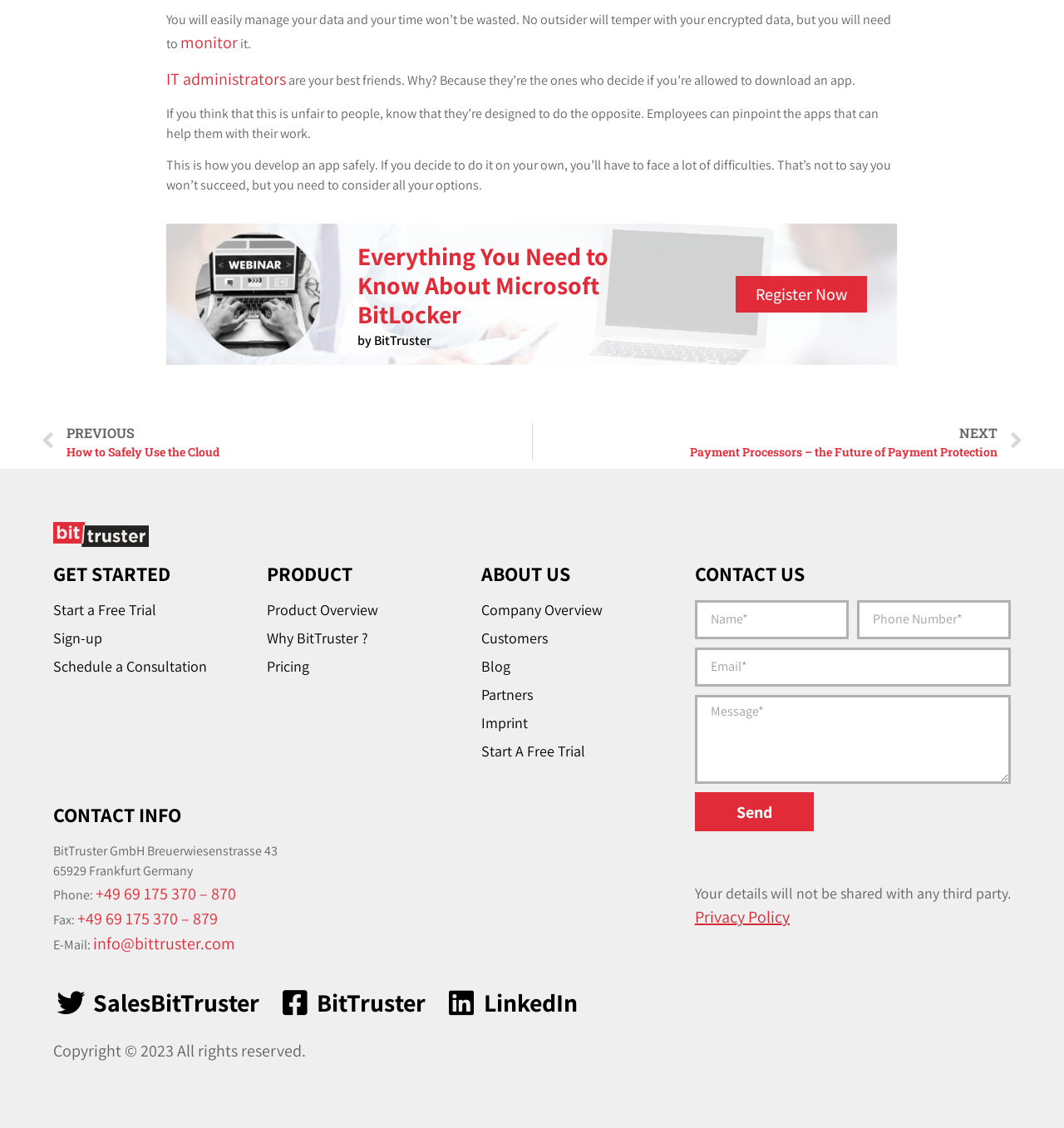Determine the bounding box coordinates of the UI element that matches the following description: "Sign-up". The coordinates should be four float numbers between 0 and 1 in the format [left, top, right, bottom].

[0.05, 0.557, 0.251, 0.574]